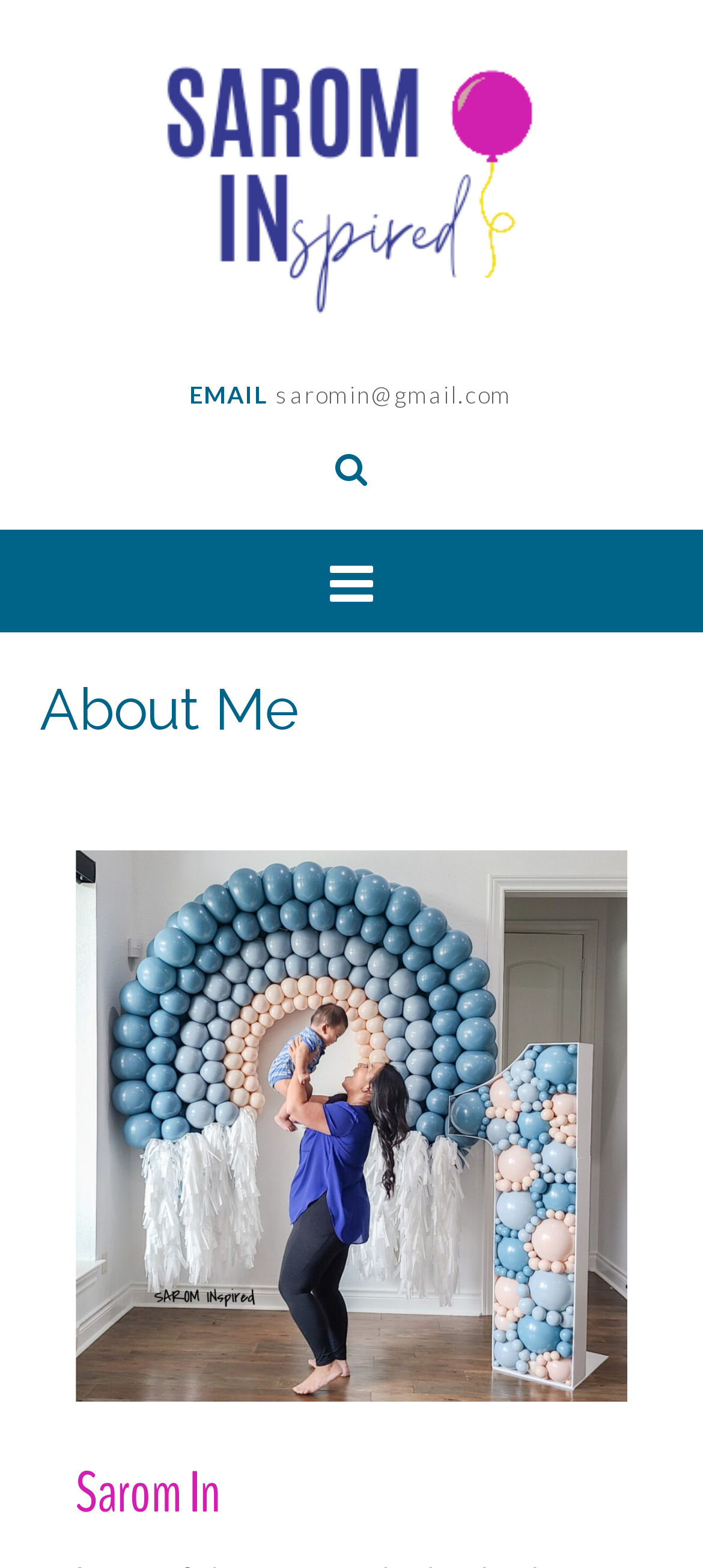How many headings are there on the webpage?
Answer the question with just one word or phrase using the image.

2